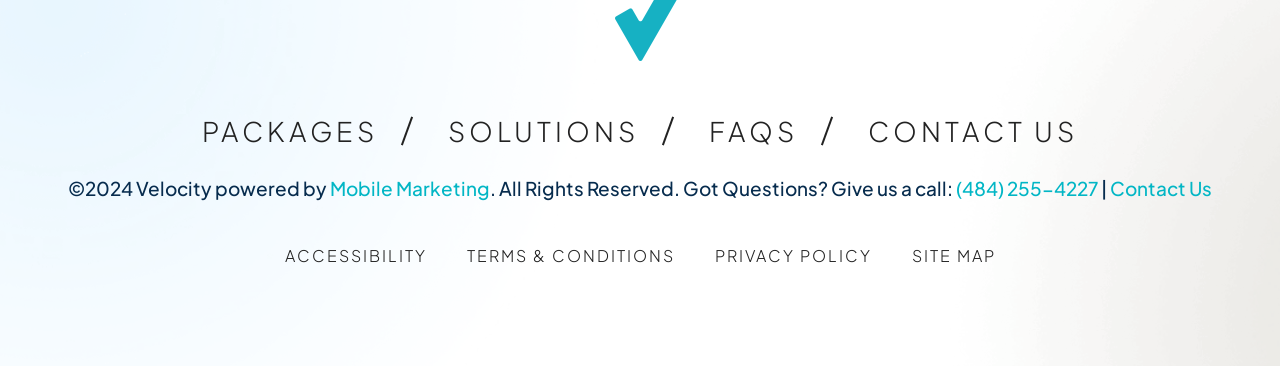Determine the bounding box coordinates of the clickable region to execute the instruction: "Contact us through phone". The coordinates should be four float numbers between 0 and 1, denoted as [left, top, right, bottom].

[0.747, 0.481, 0.858, 0.547]